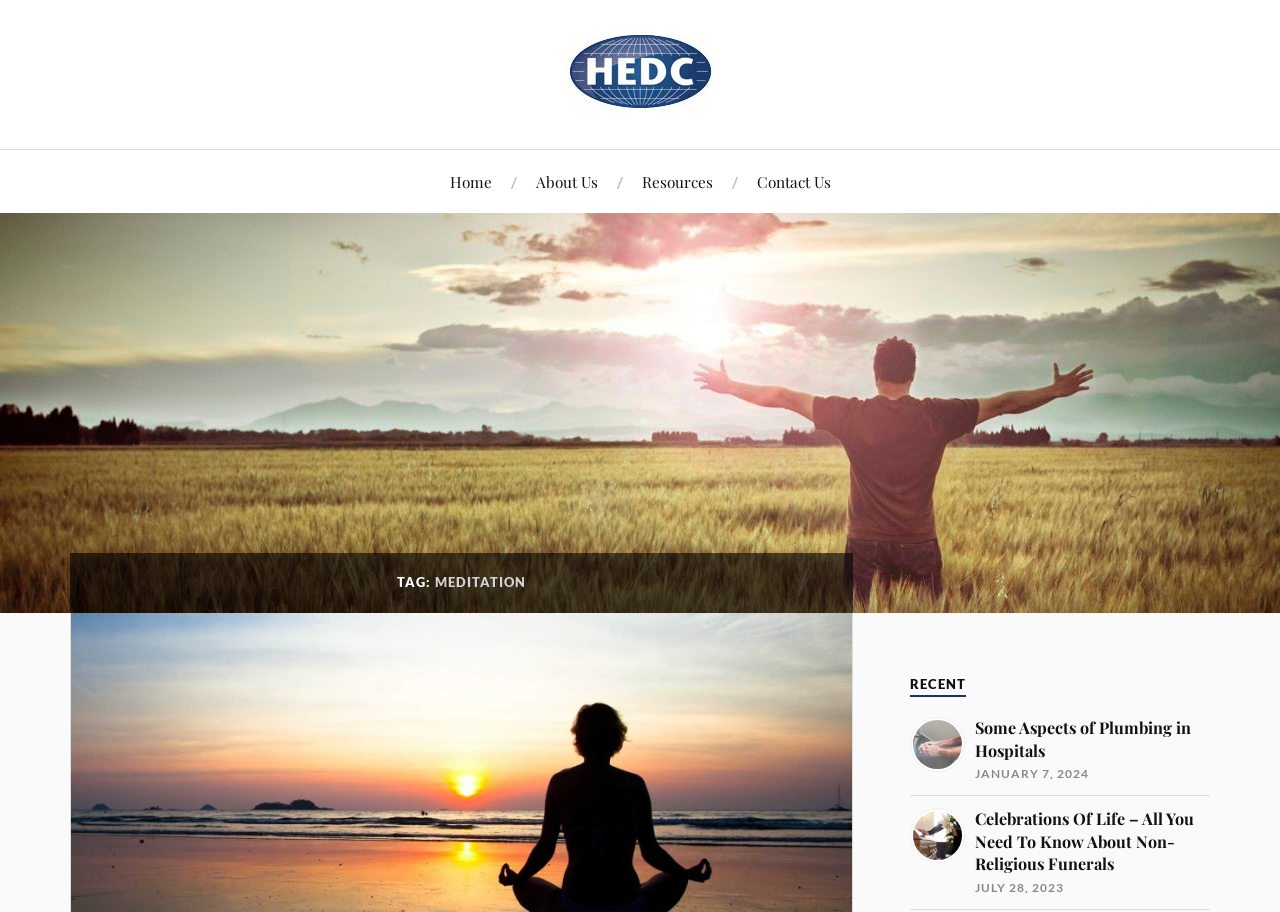How many recent articles are listed?
Please look at the screenshot and answer using one word or phrase.

2